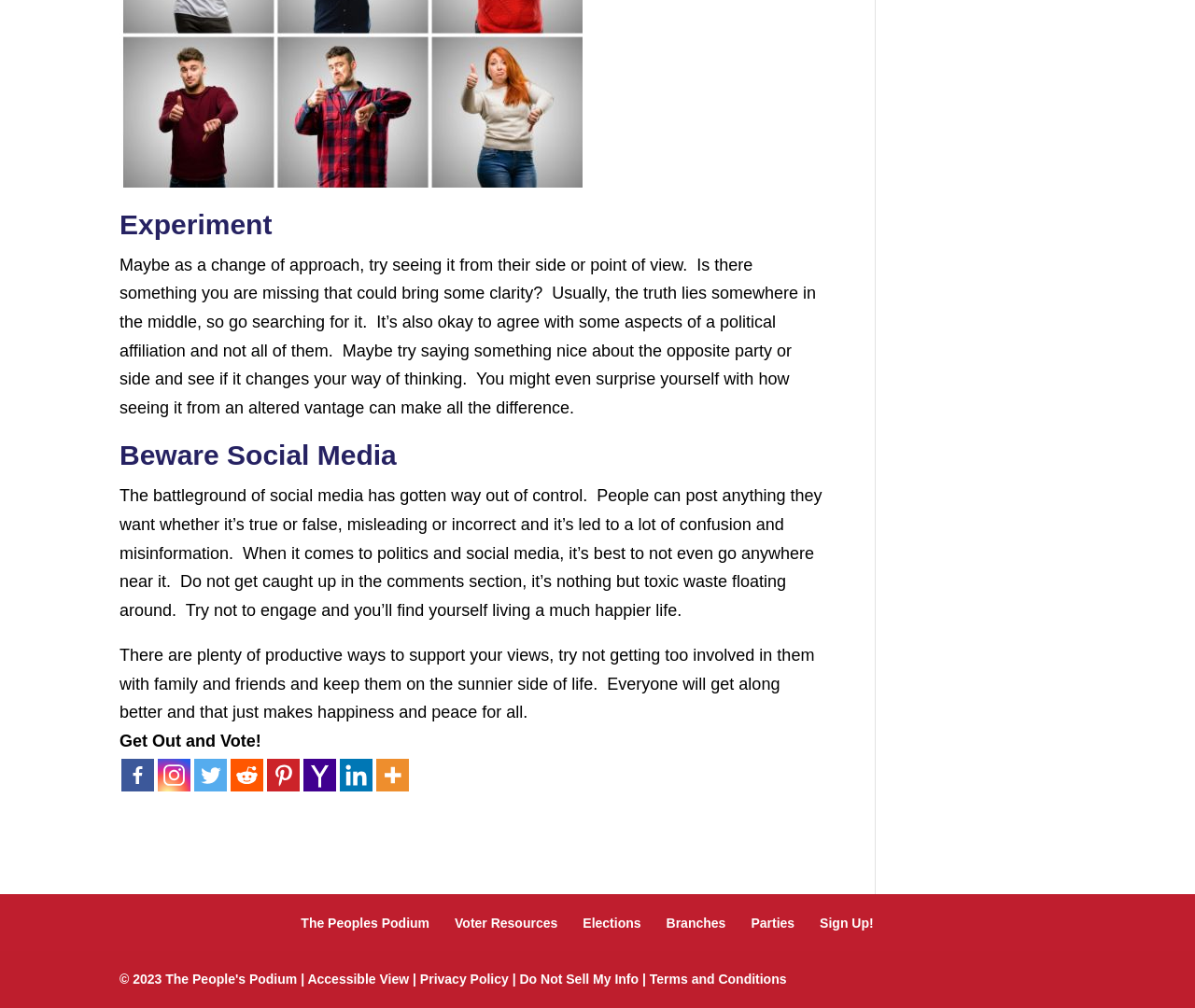Identify the bounding box coordinates of the region that should be clicked to execute the following instruction: "Click on 'The Peoples Podium'".

[0.252, 0.908, 0.359, 0.923]